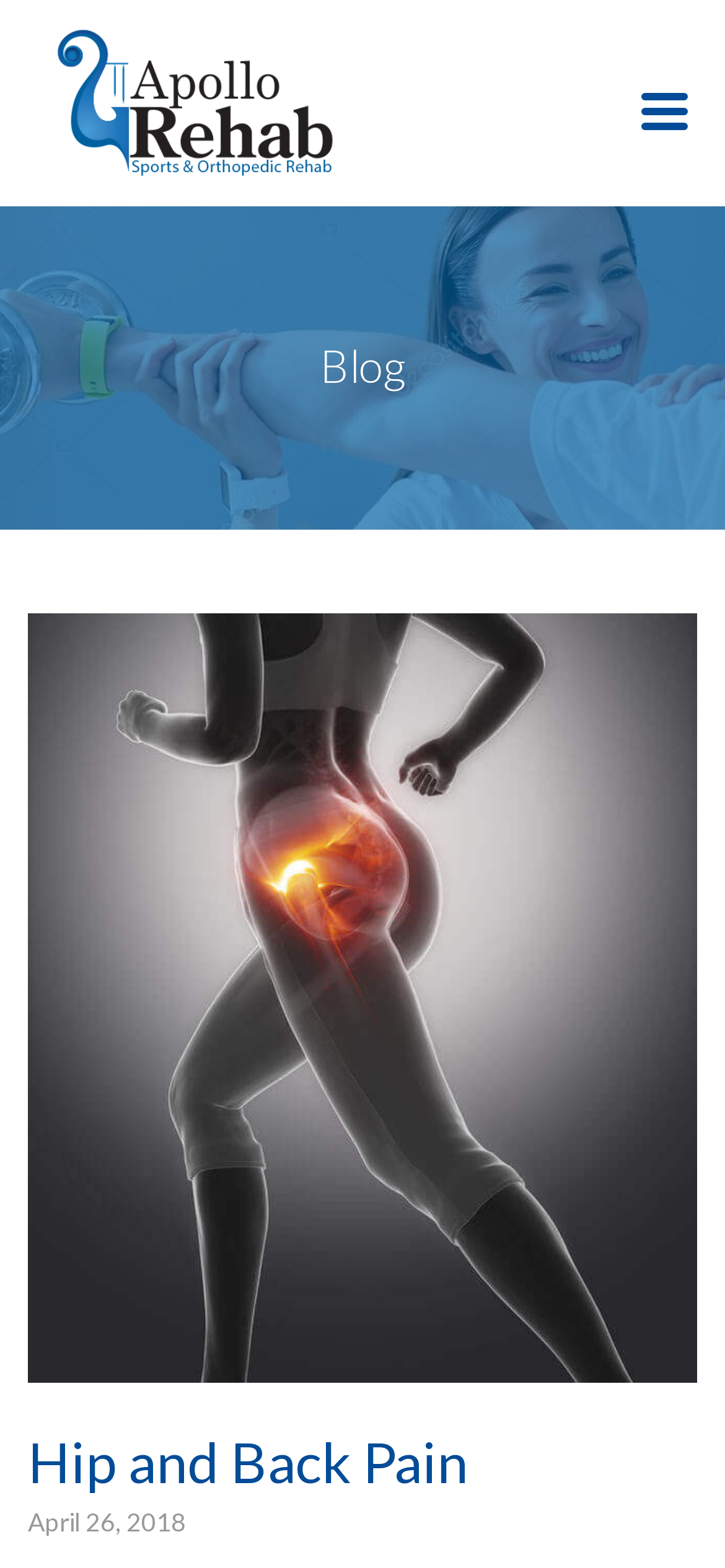What is the color of the background?
Please respond to the question with as much detail as possible.

The background of the webpage is white, as indicated by the bounding box coordinates of the elements, which do not suggest any other color.